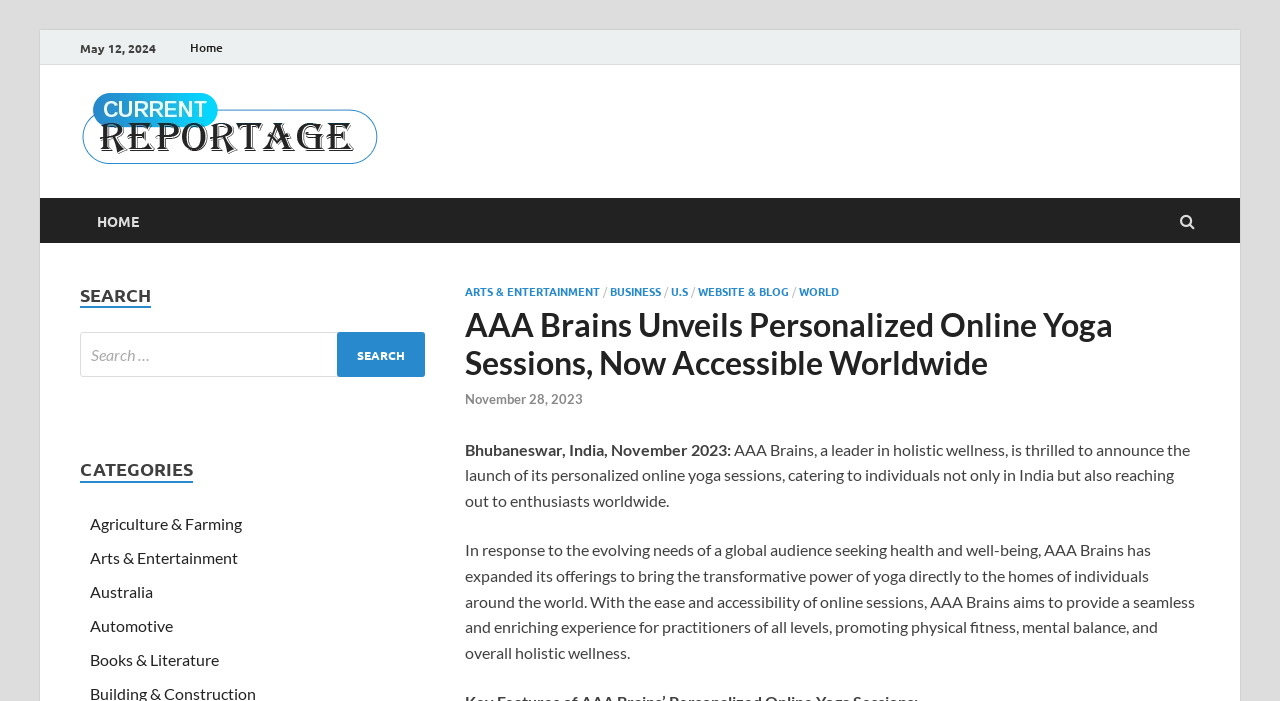Please reply to the following question using a single word or phrase: 
How many categories are listed on the webpage?

7